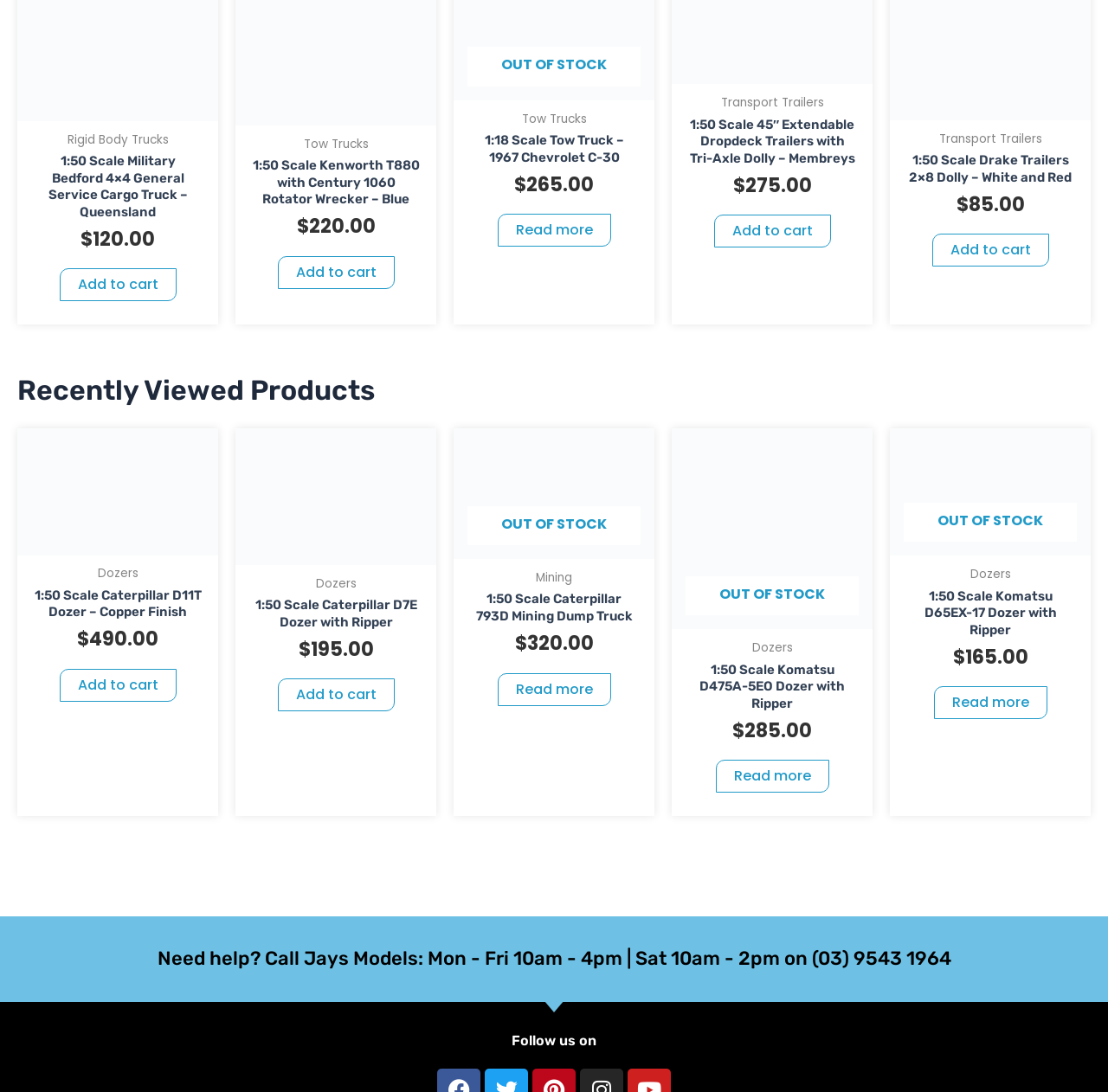Determine the bounding box coordinates of the UI element described below. Use the format (top-left x, top-left y, bottom-right x, bottom-right y) with floating point numbers between 0 and 1: Quick View

[0.606, 0.774, 0.788, 0.799]